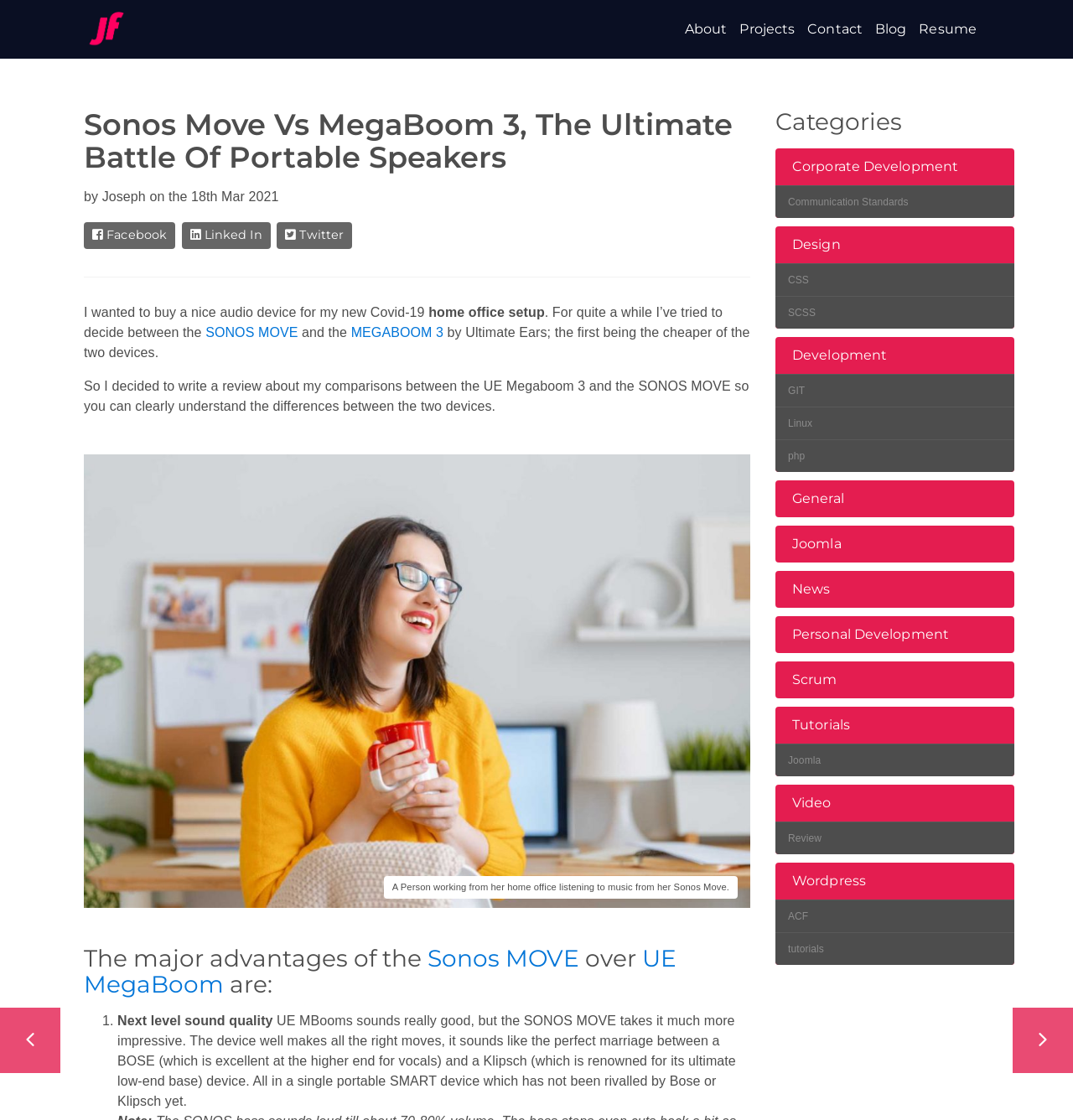Utilize the details in the image to give a detailed response to the question: What is the author of the article?

The author of the article can be found in the text 'by Joseph on the 18th Mar 2021' which is located below the main heading of the webpage.